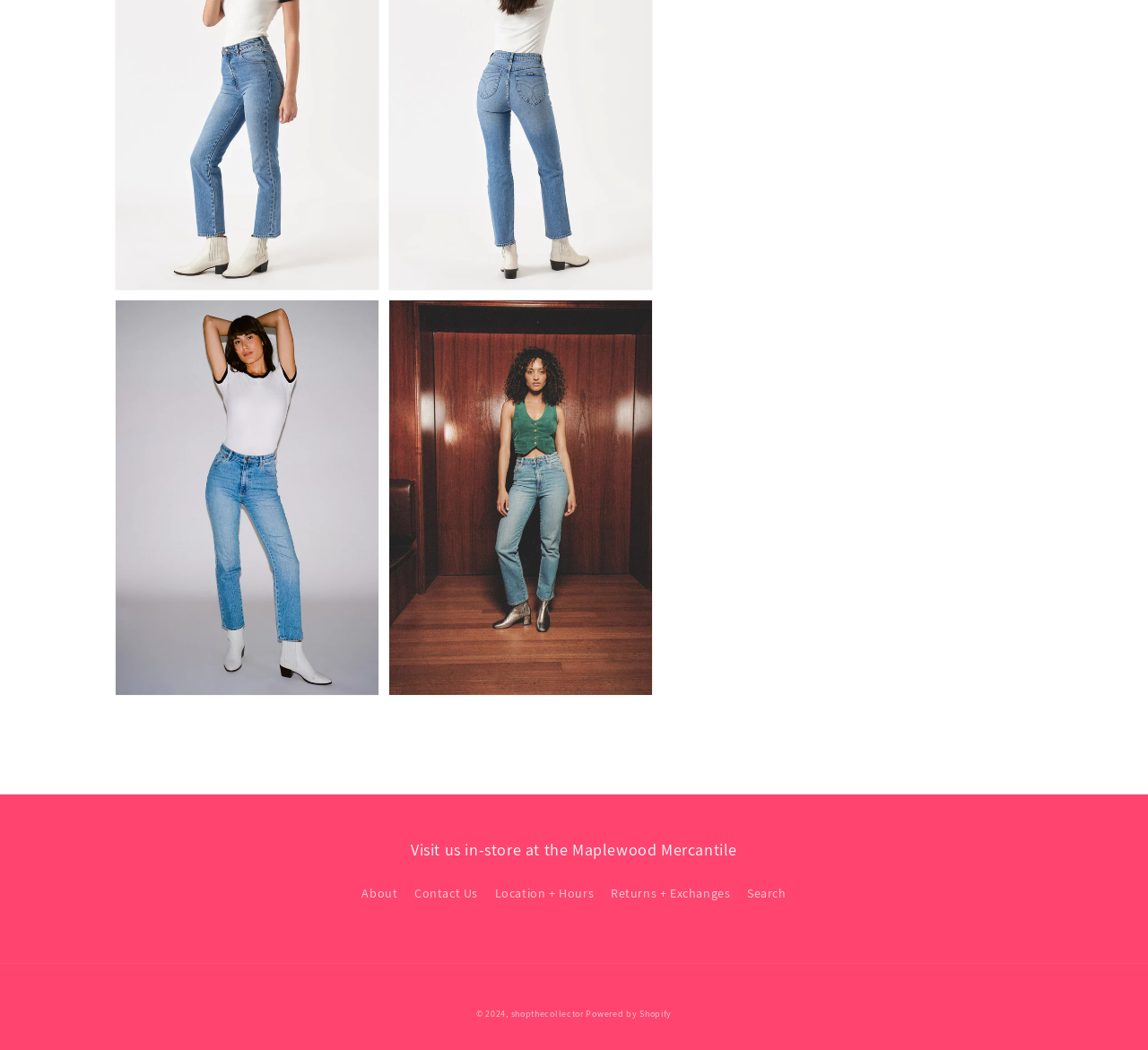Identify the bounding box coordinates of the section that should be clicked to achieve the task described: "learn more about 'LiFePO4 Single Cells'".

None